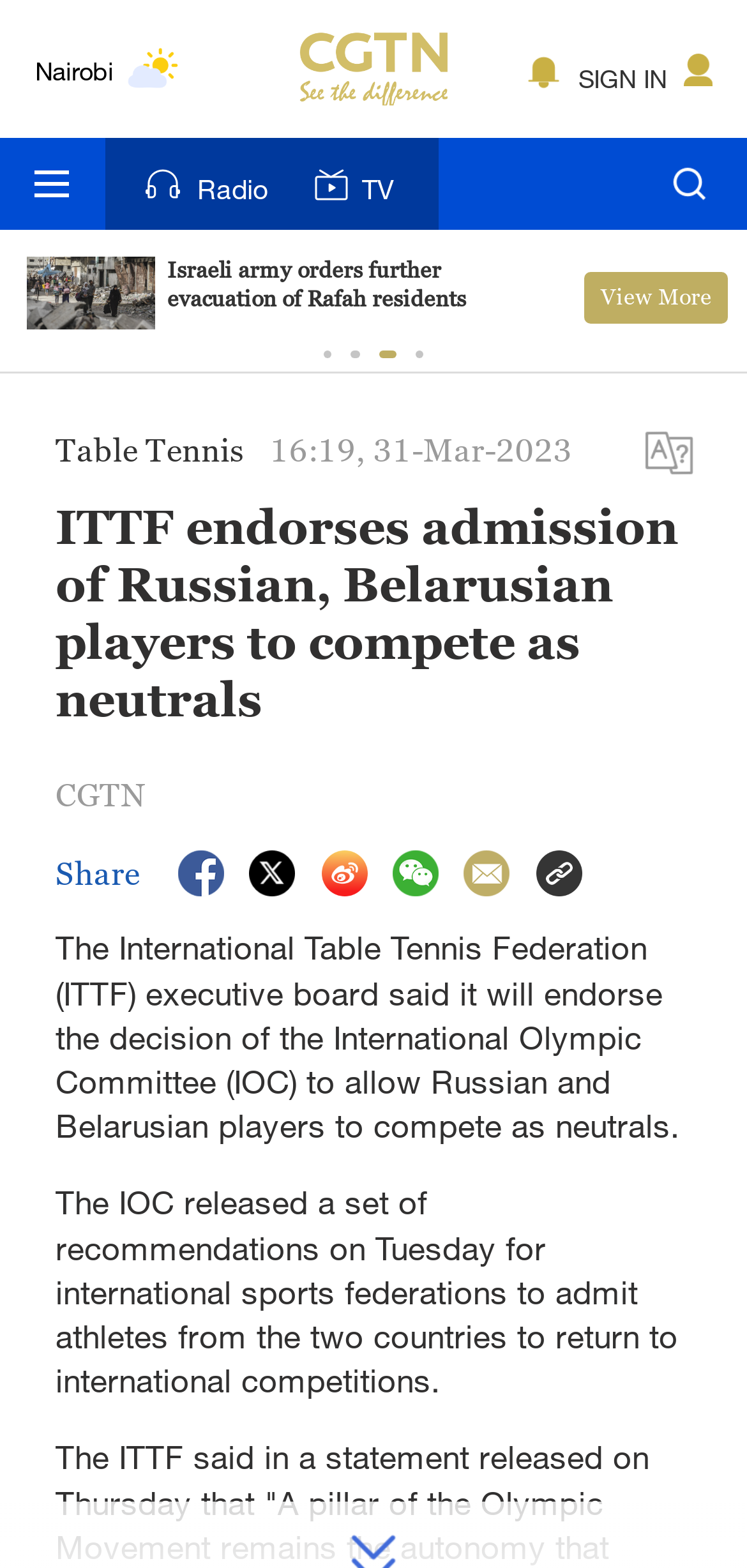Determine the bounding box coordinates of the clickable element to achieve the following action: 'Select the Radio option'. Provide the coordinates as four float values between 0 and 1, formatted as [left, top, right, bottom].

[0.141, 0.088, 0.372, 0.147]